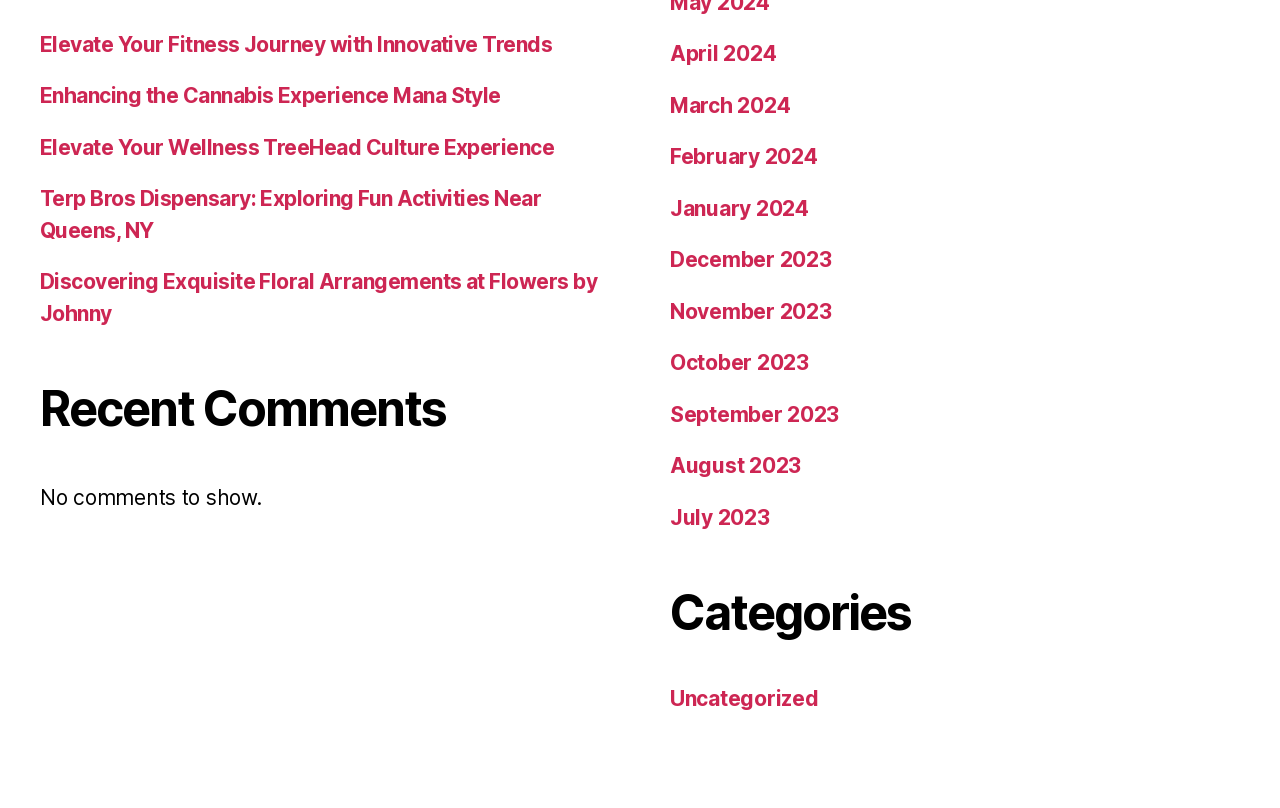Identify and provide the bounding box for the element described by: "Uncategorized".

[0.523, 0.849, 0.639, 0.88]